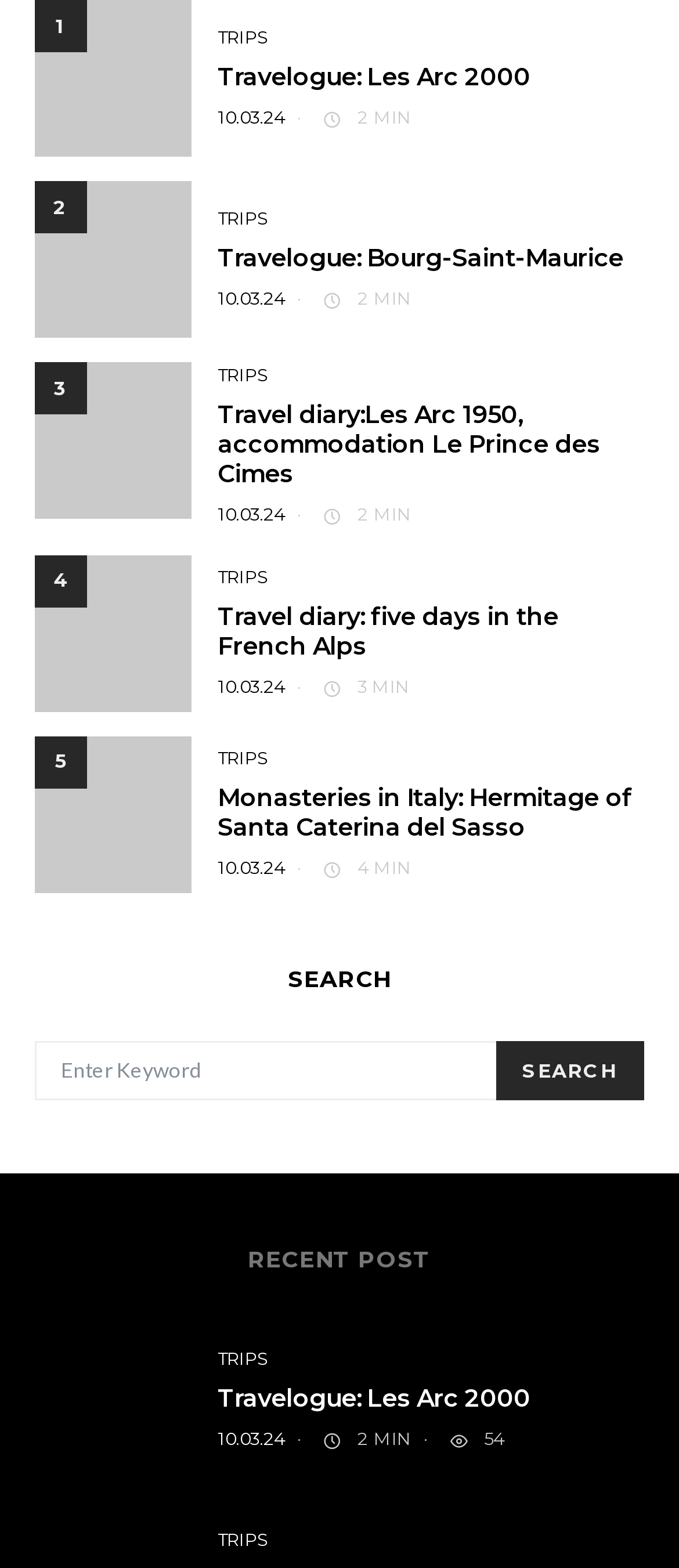Please respond to the question using a single word or phrase:
How many minutes does the third article take to read?

2 MIN